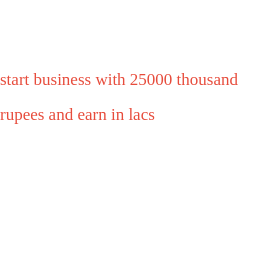Please give a short response to the question using one word or a phrase:
What is the target audience?

aspiring entrepreneurs